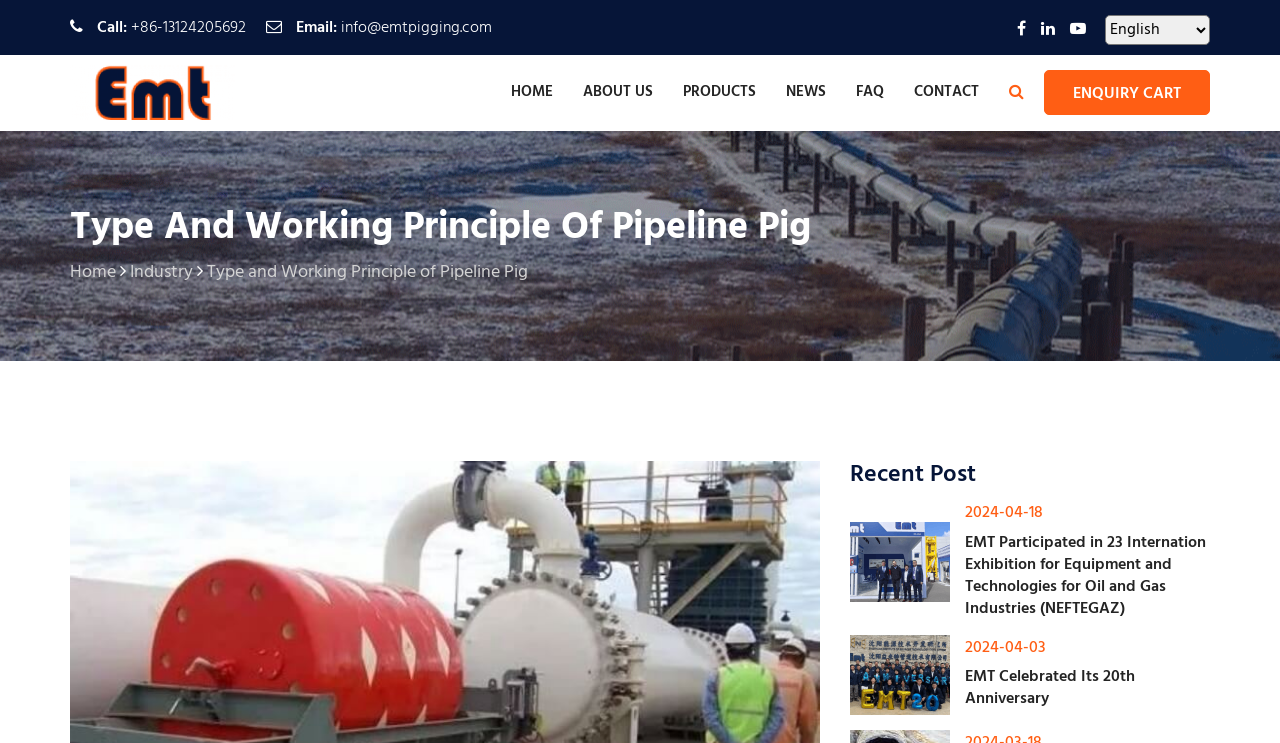Could you indicate the bounding box coordinates of the region to click in order to complete this instruction: "Read the recent post".

[0.754, 0.679, 0.945, 0.705]